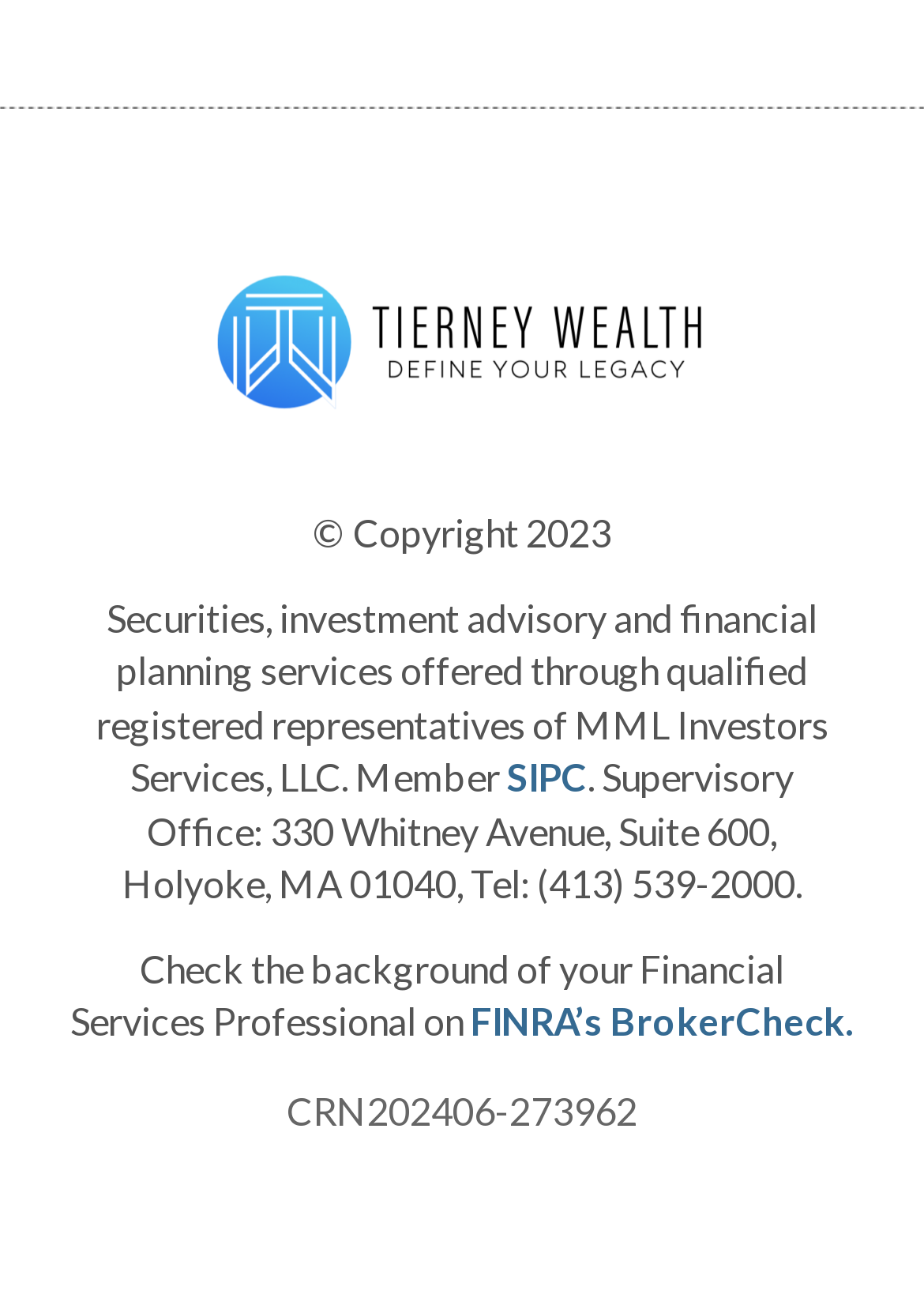What is the phone number of the Supervisory Office?
Using the image as a reference, give an elaborate response to the question.

The phone number of the Supervisory Office can be found in the StaticText element '. Supervisory Office: 330 Whitney Avenue, Suite 600, Holyoke, MA 01040, Tel: (413) 539-2000.' which is located at the bottom of the webpage.